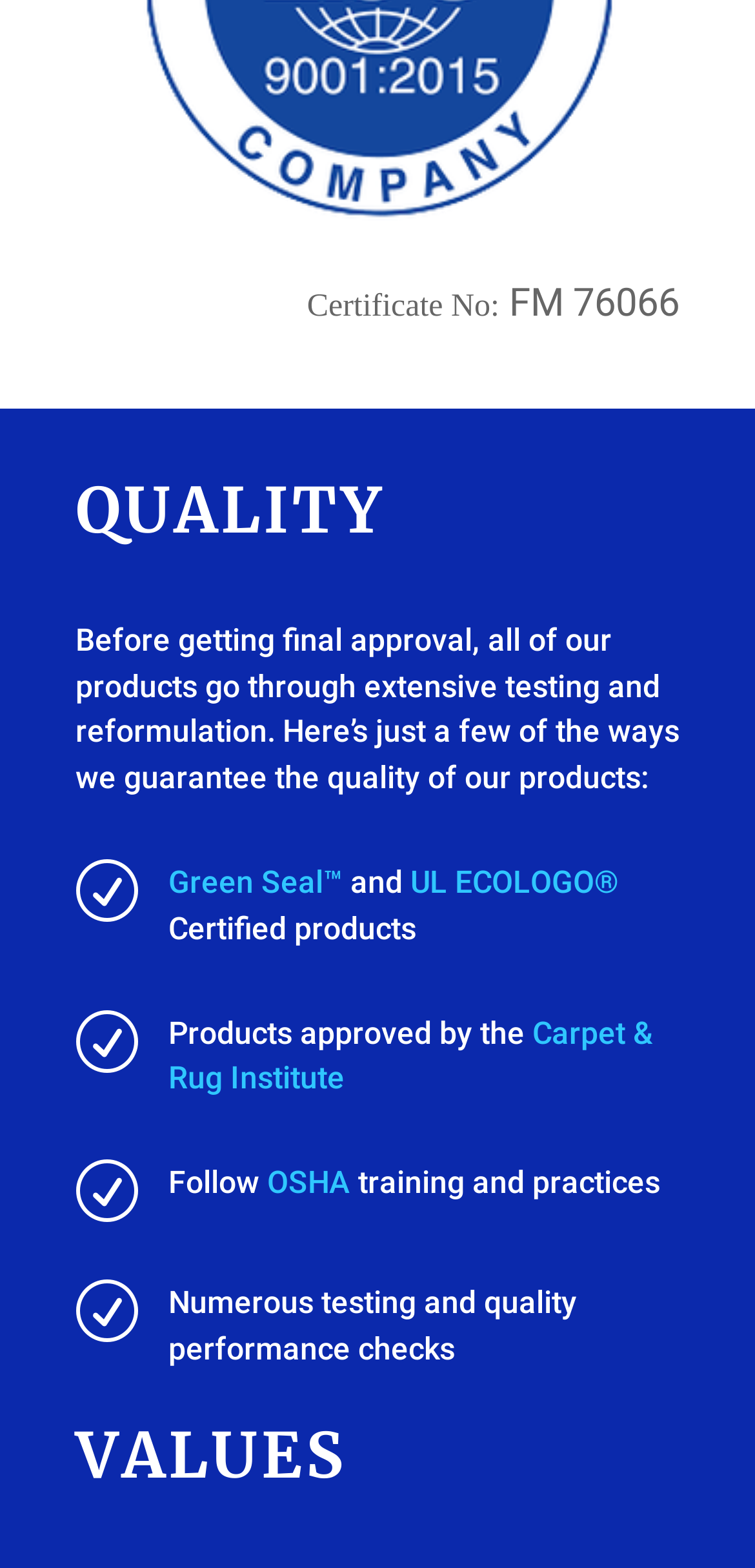What is the certificate number?
Answer the question with a single word or phrase, referring to the image.

FM 76066